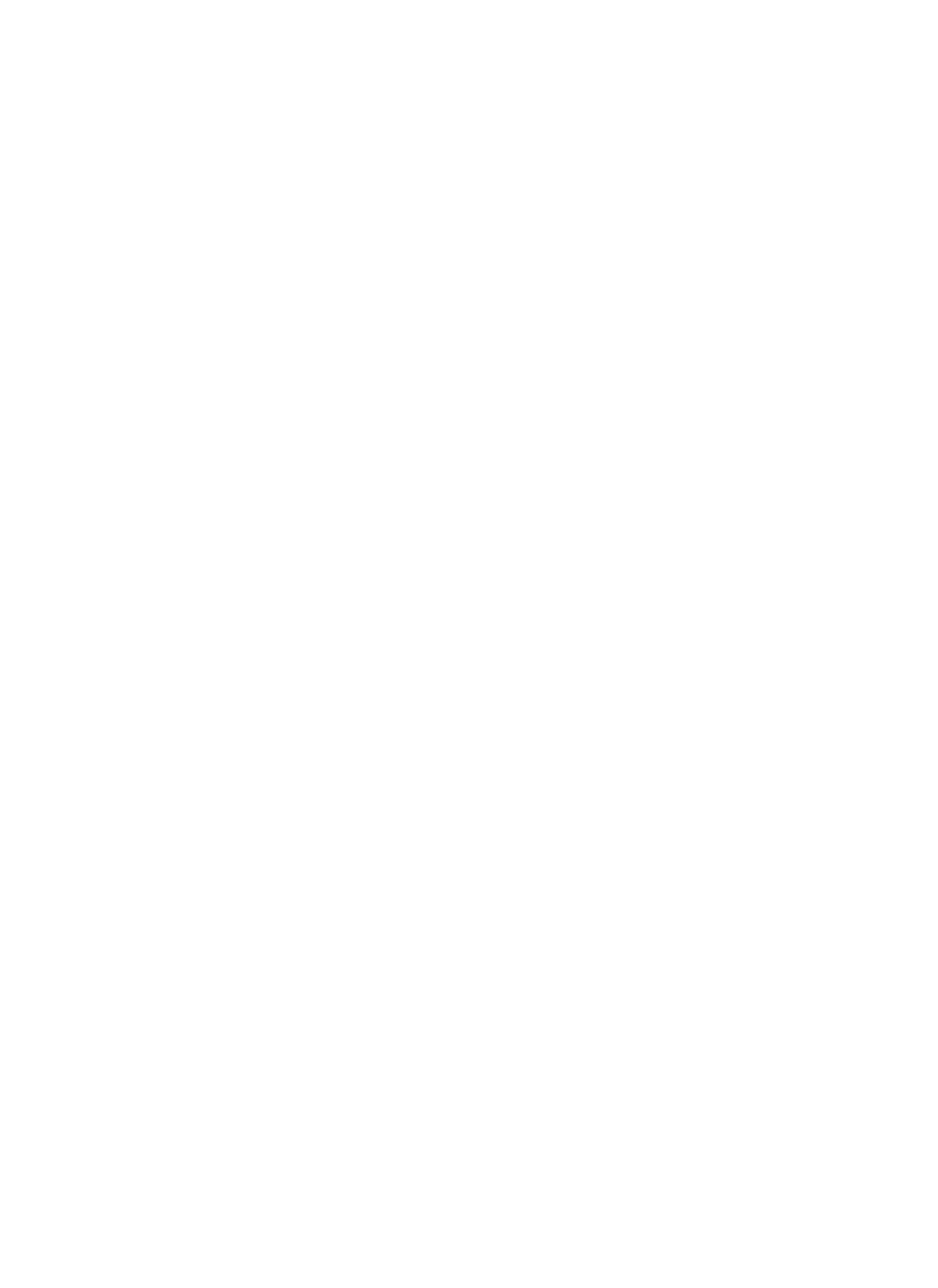Please give the bounding box coordinates of the area that should be clicked to fulfill the following instruction: "Click on the 'CONTACT' menu item". The coordinates should be in the format of four float numbers from 0 to 1, i.e., [left, top, right, bottom].

None